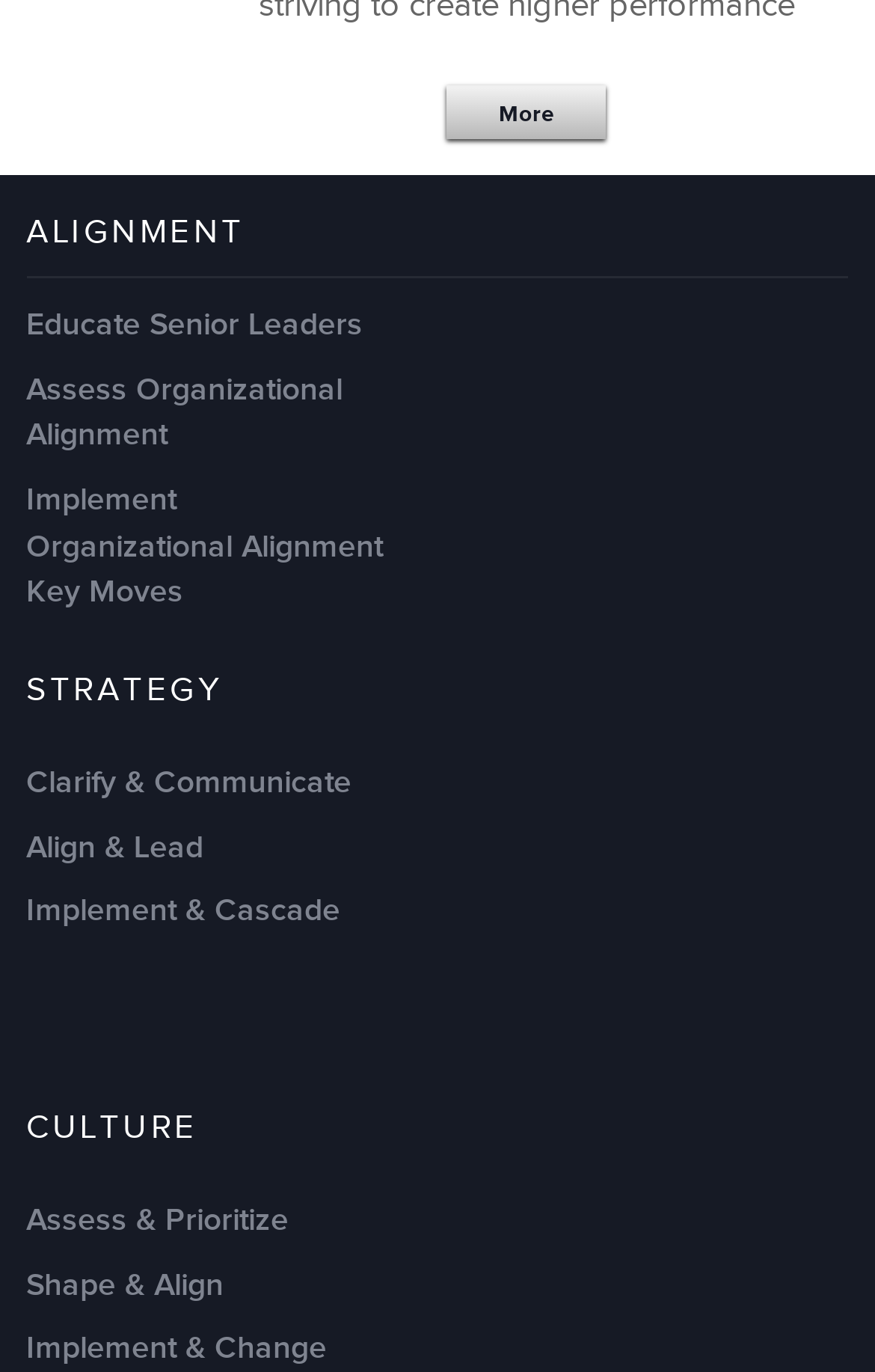Determine the bounding box coordinates for the area you should click to complete the following instruction: "Explore strategy implementation".

[0.03, 0.65, 0.389, 0.678]